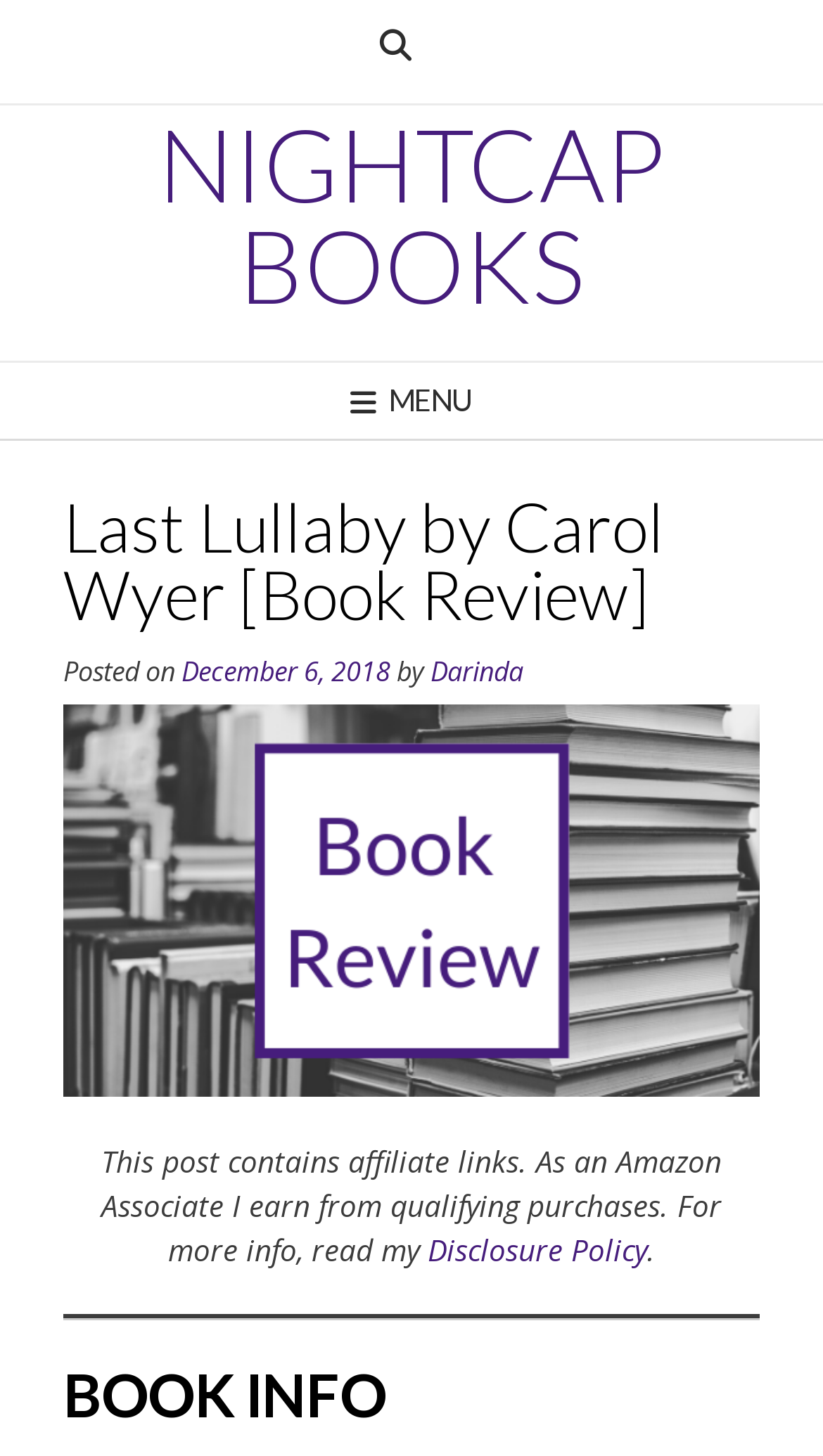Respond with a single word or phrase for the following question: 
What is the name of the book being reviewed?

Last Lullaby